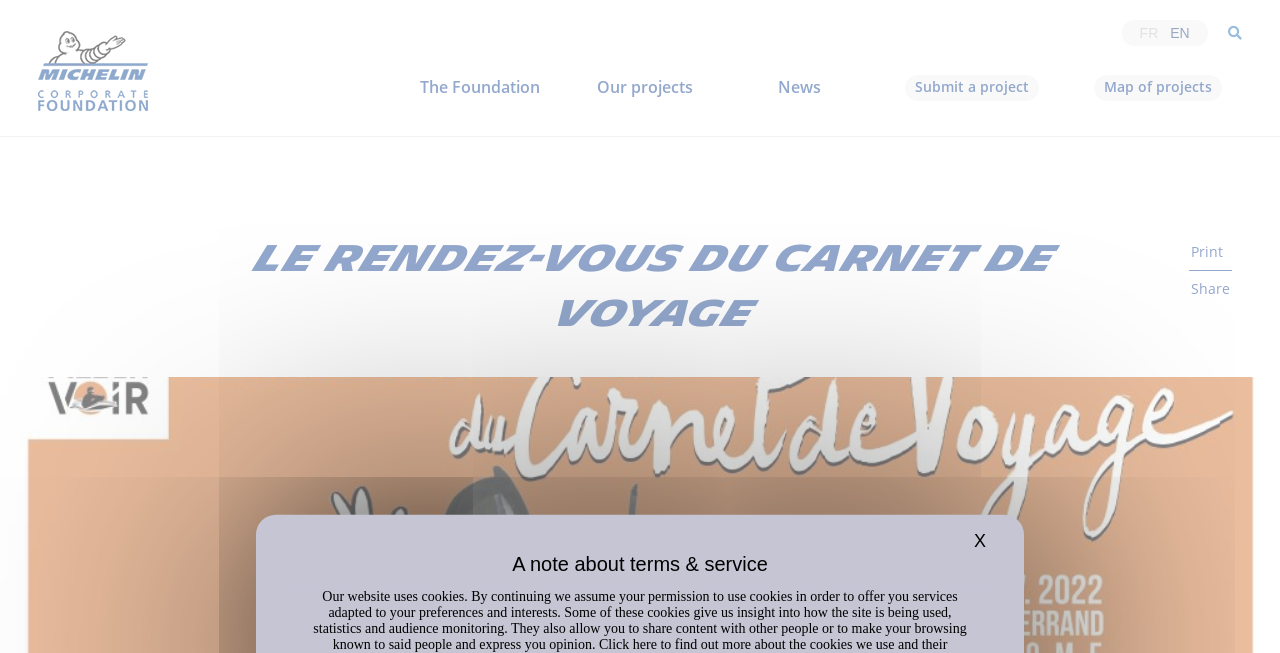Answer the question below with a single word or a brief phrase: 
How many main menu items are there?

6